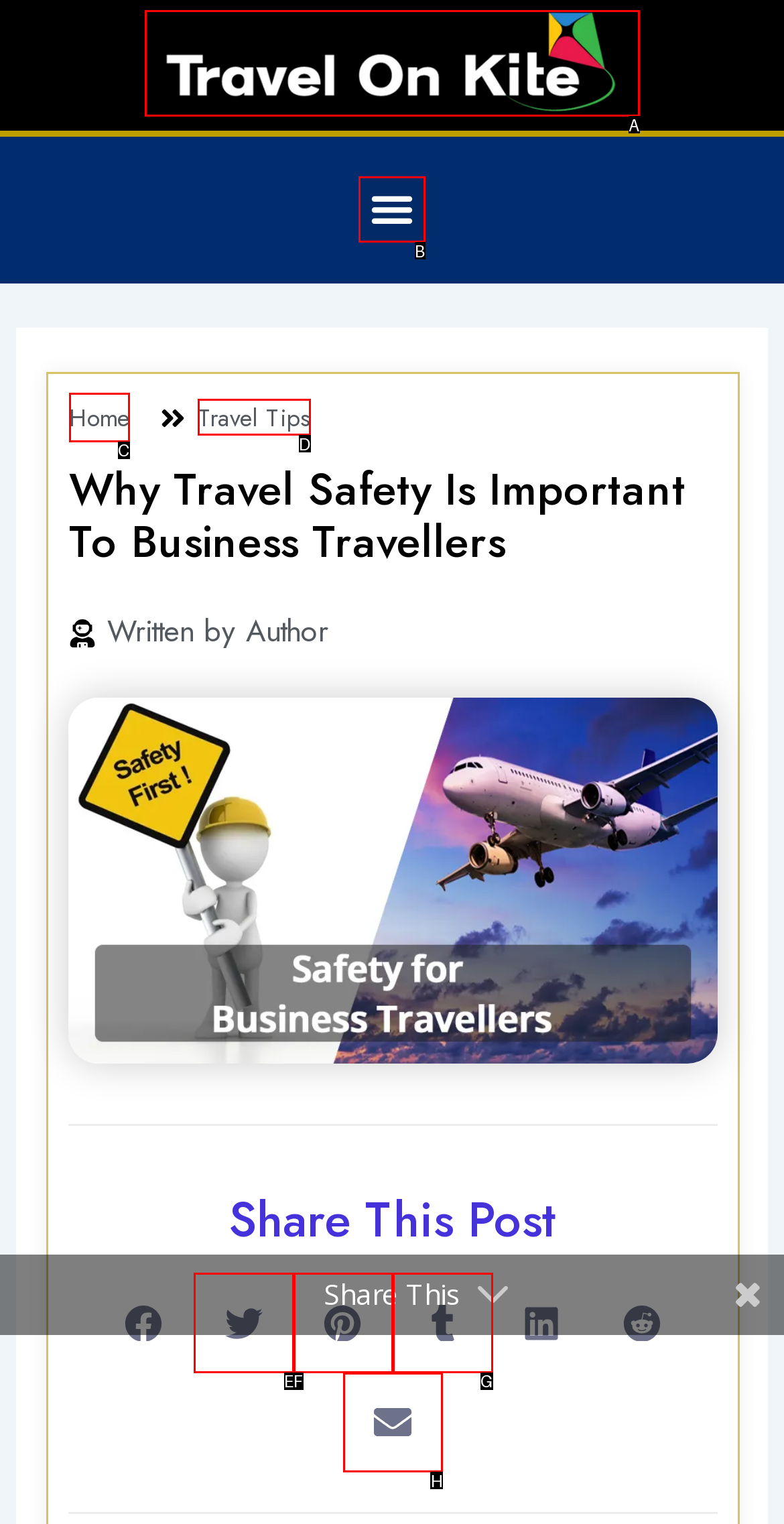Specify which HTML element I should click to complete this instruction: Toggle the Menu Answer with the letter of the relevant option.

B